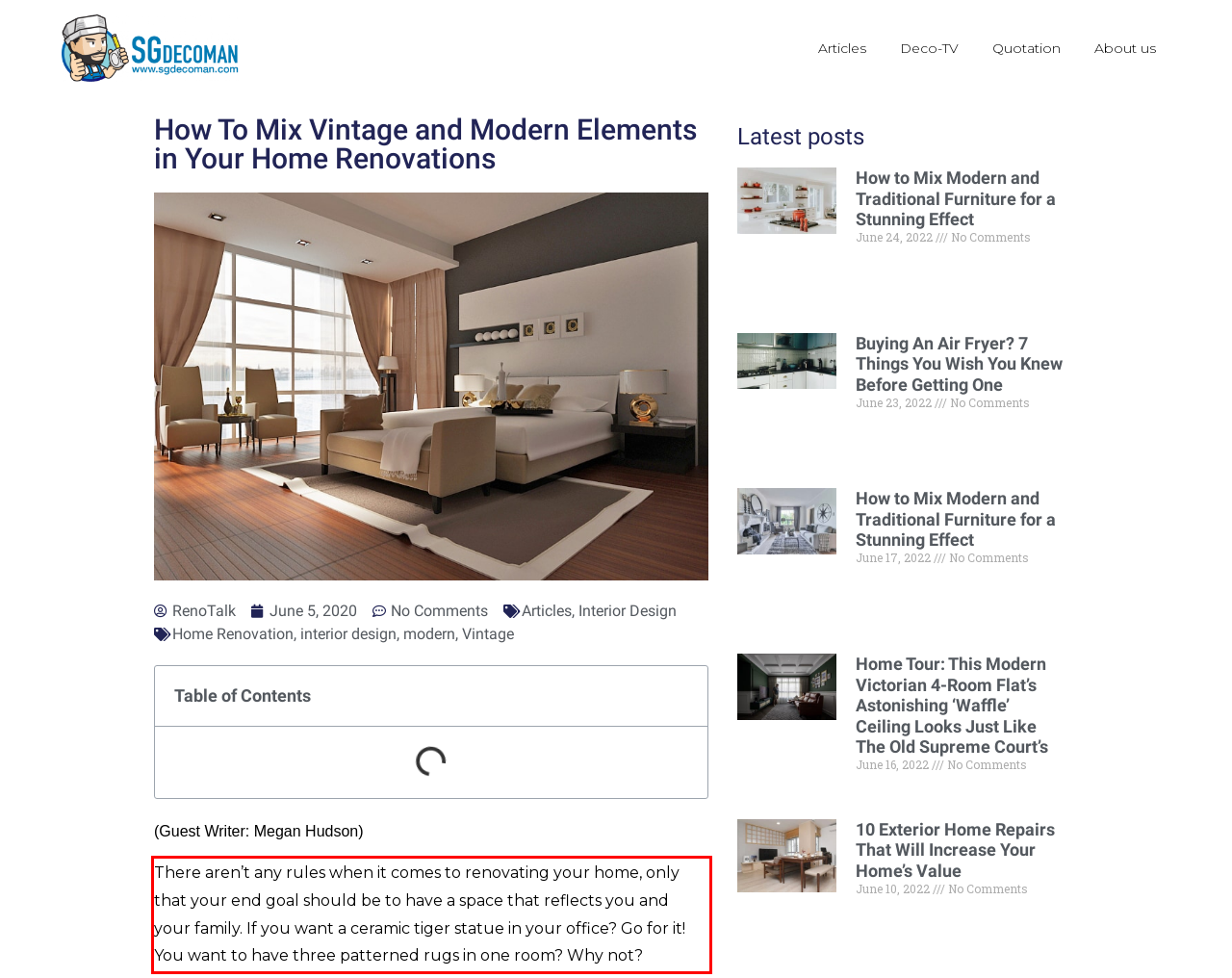With the given screenshot of a webpage, locate the red rectangle bounding box and extract the text content using OCR.

There aren’t any rules when it comes to renovating your home, only that your end goal should be to have a space that reflects you and your family. If you want a ceramic tiger statue in your office? Go for it! You want to have three patterned rugs in one room? Why not?